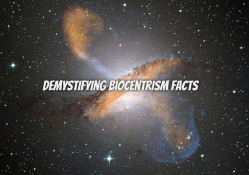What is the purpose of the title 'DEMYSTIFYING BIOCENTRISM FACTS'?
Using the image as a reference, answer with just one word or a short phrase.

Exploration or clarification